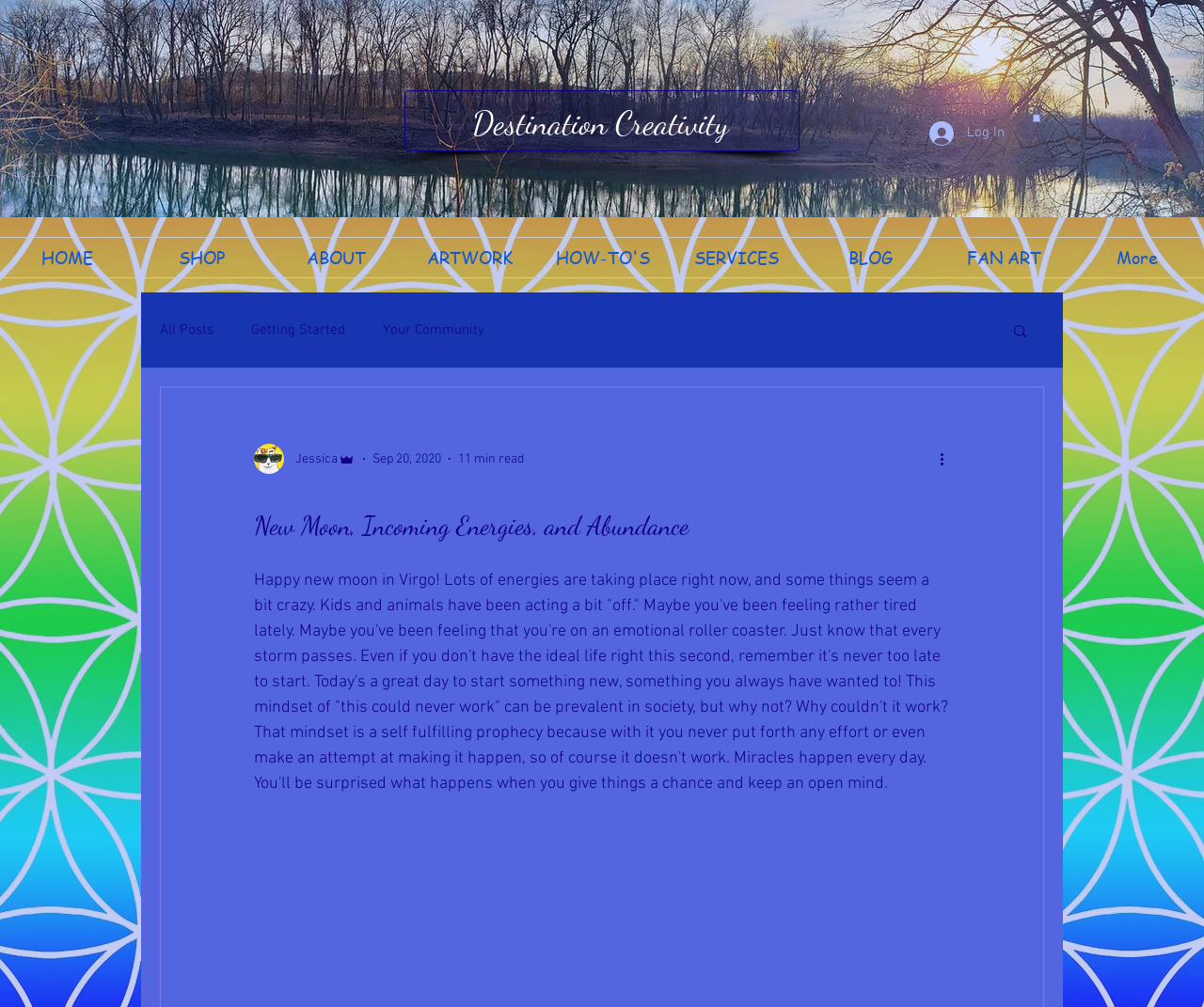Answer the question below in one word or phrase:
What is the estimated reading time of the blog post?

11 min read